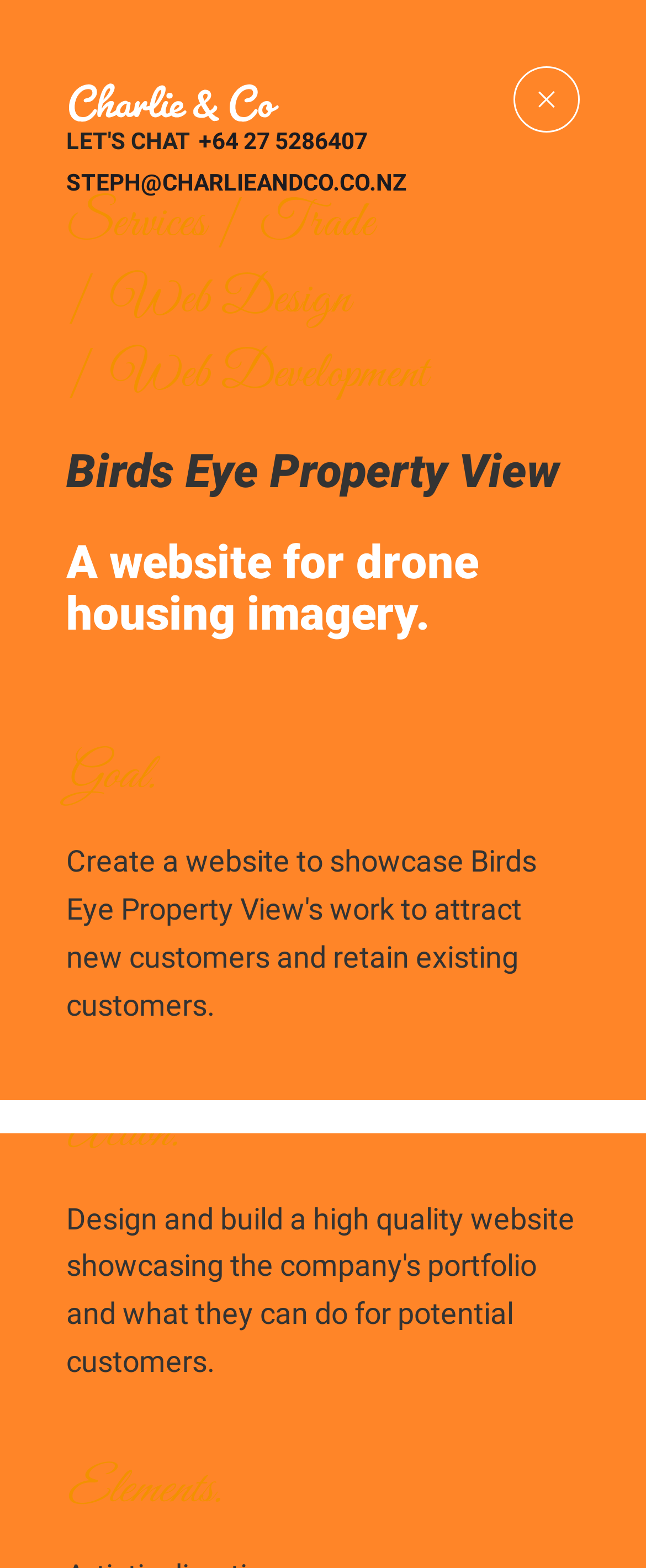Answer this question in one word or a short phrase: What services does the company offer?

Web Design, Web Development, Trade